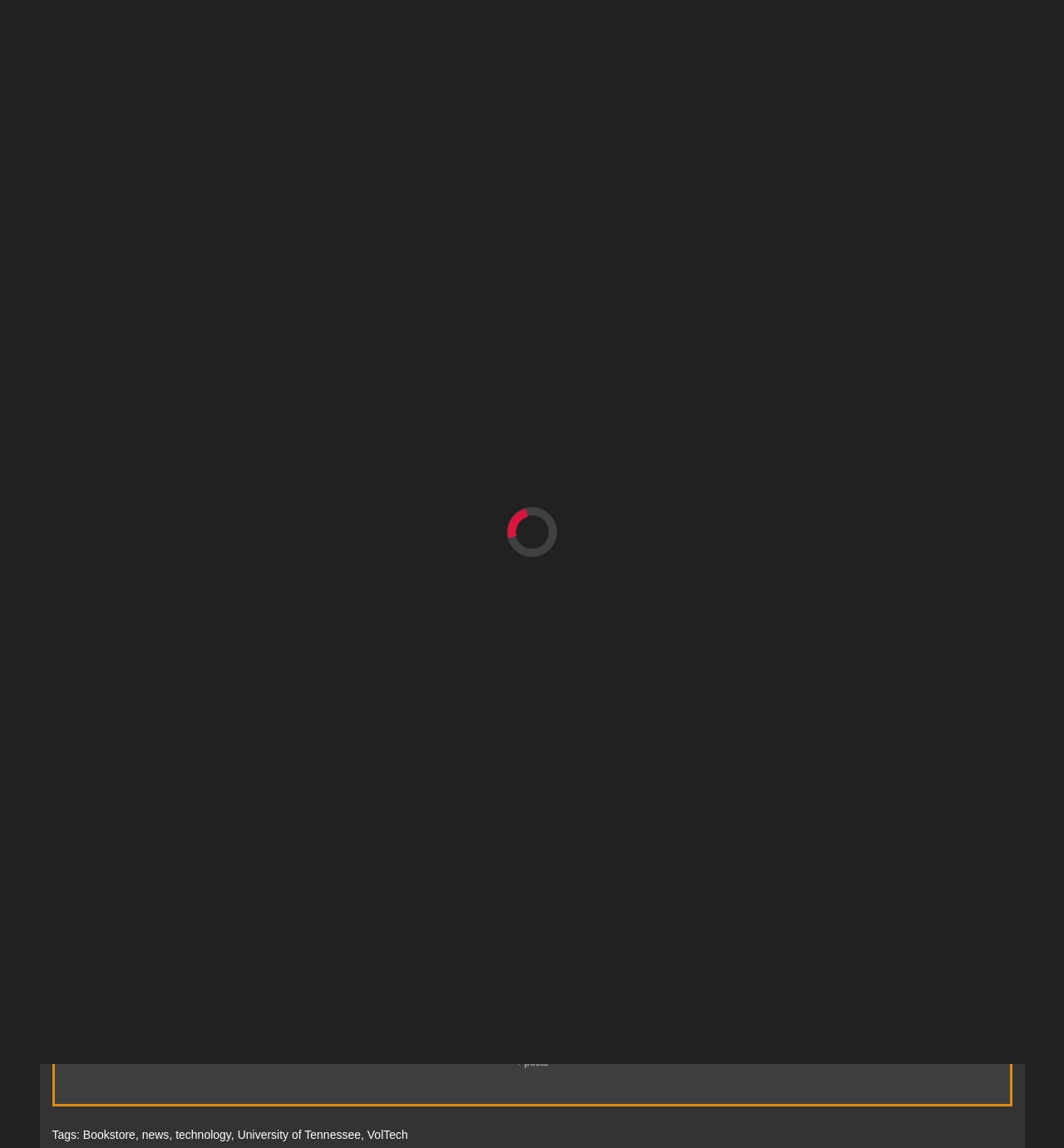Please identify the bounding box coordinates of the element I need to click to follow this instruction: "Click on the link to VolTech".

[0.345, 0.983, 0.383, 0.994]